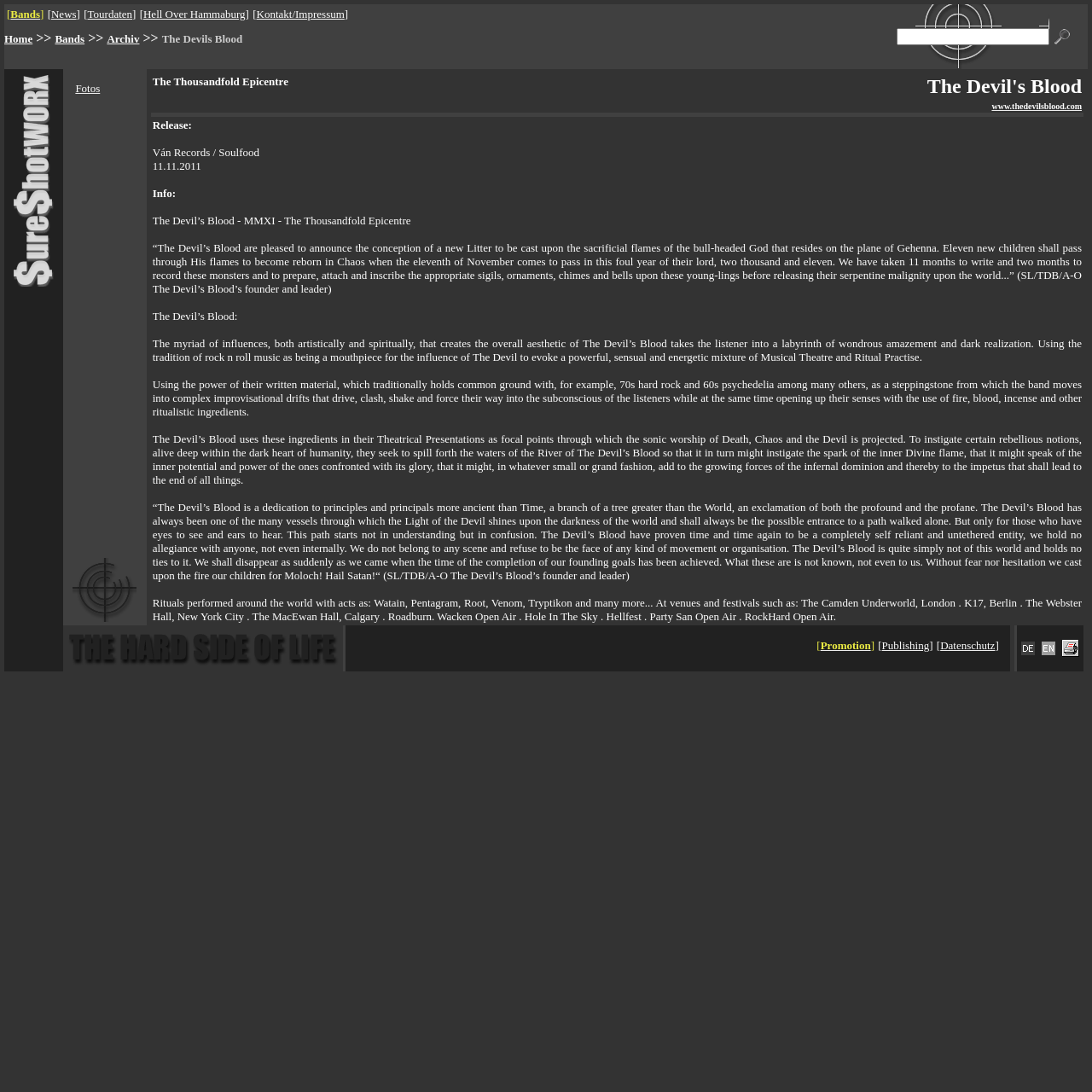From the screenshot, find the bounding box of the UI element matching this description: "Home". Supply the bounding box coordinates in the form [left, top, right, bottom], each a float between 0 and 1.

[0.004, 0.028, 0.03, 0.041]